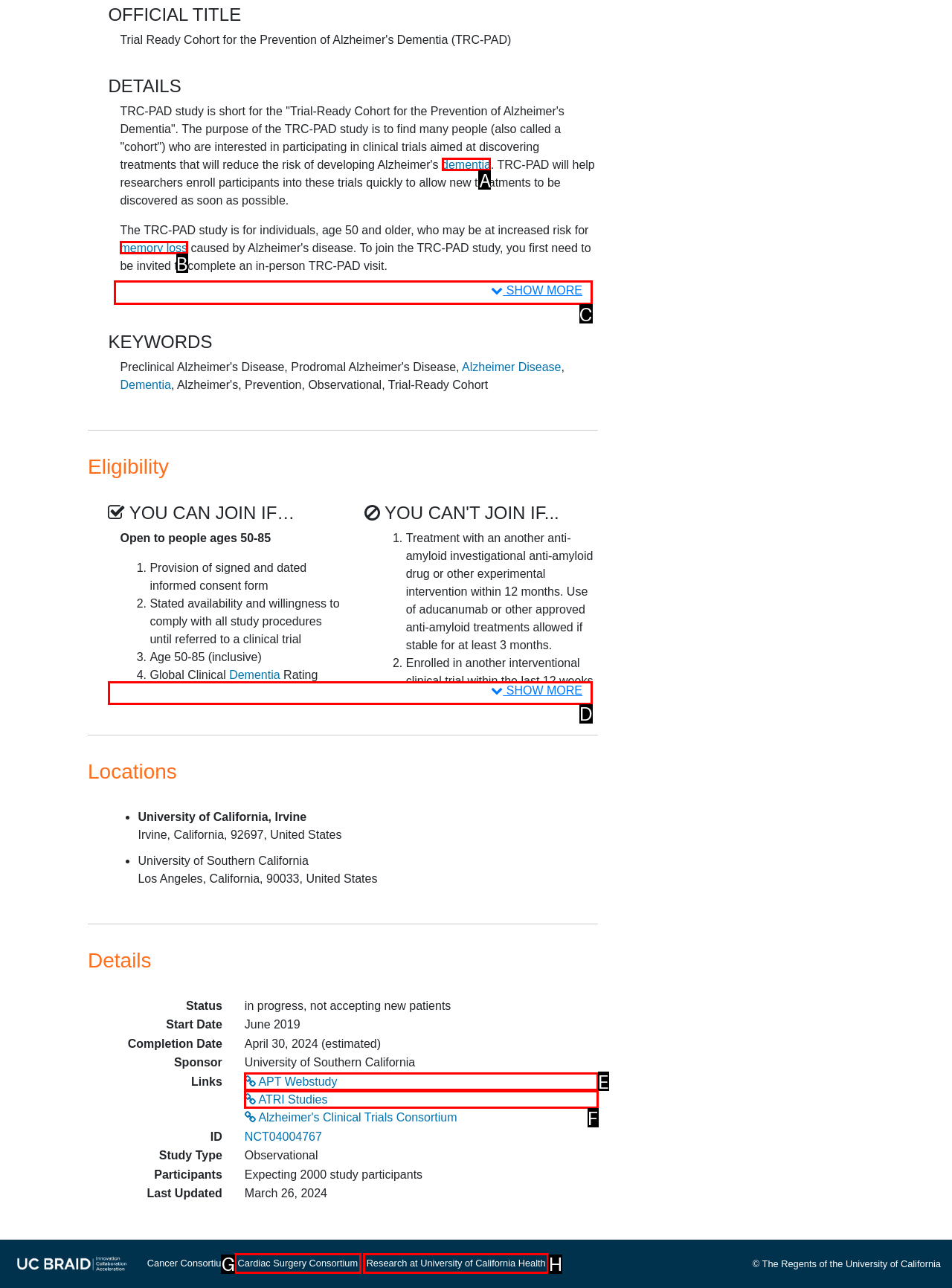Which option should be clicked to execute the following task: Click 'SHOW MORE' to expand the eligibility criteria? Respond with the letter of the selected option.

D